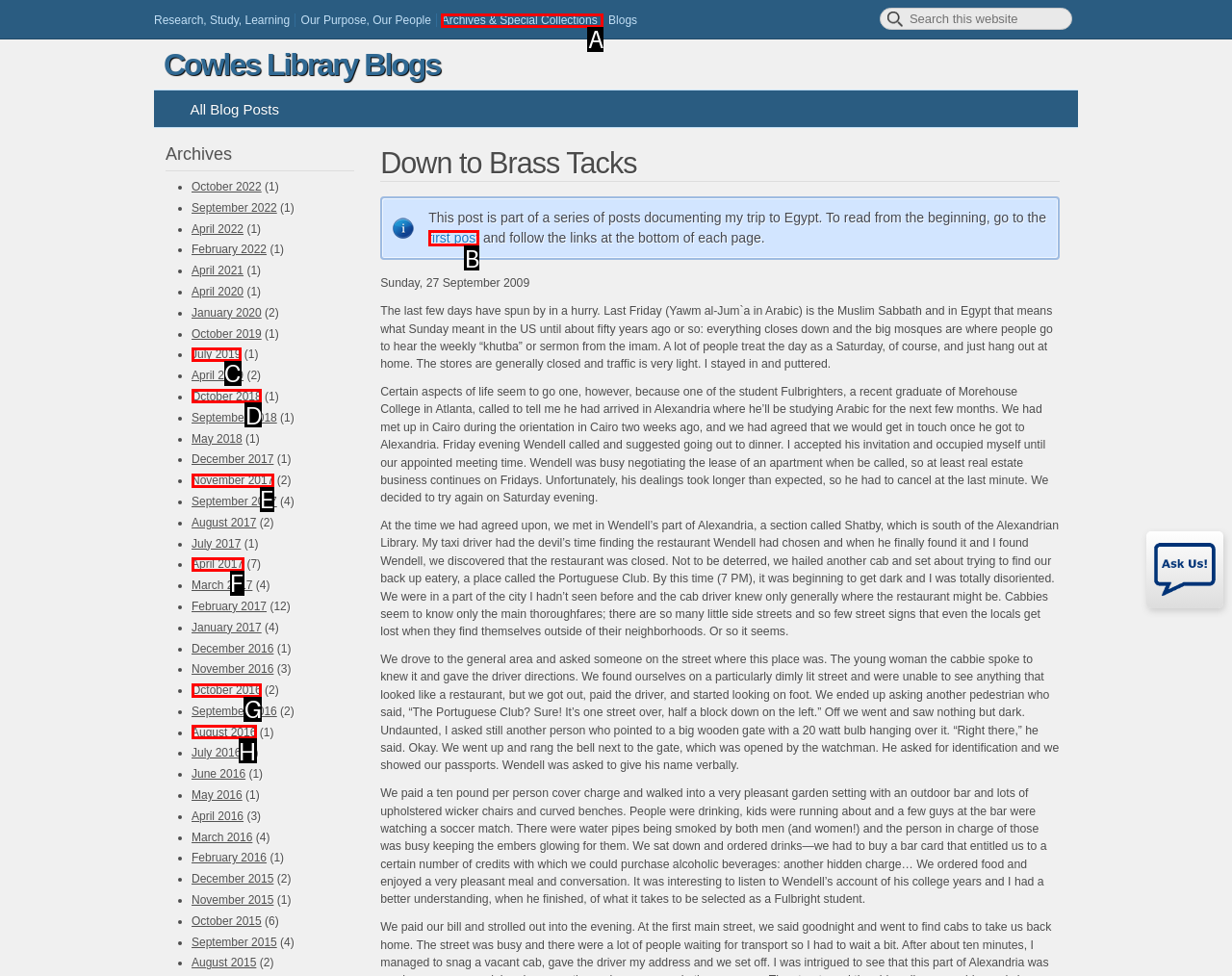Point out the option that needs to be clicked to fulfill the following instruction: Read the first post
Answer with the letter of the appropriate choice from the listed options.

B